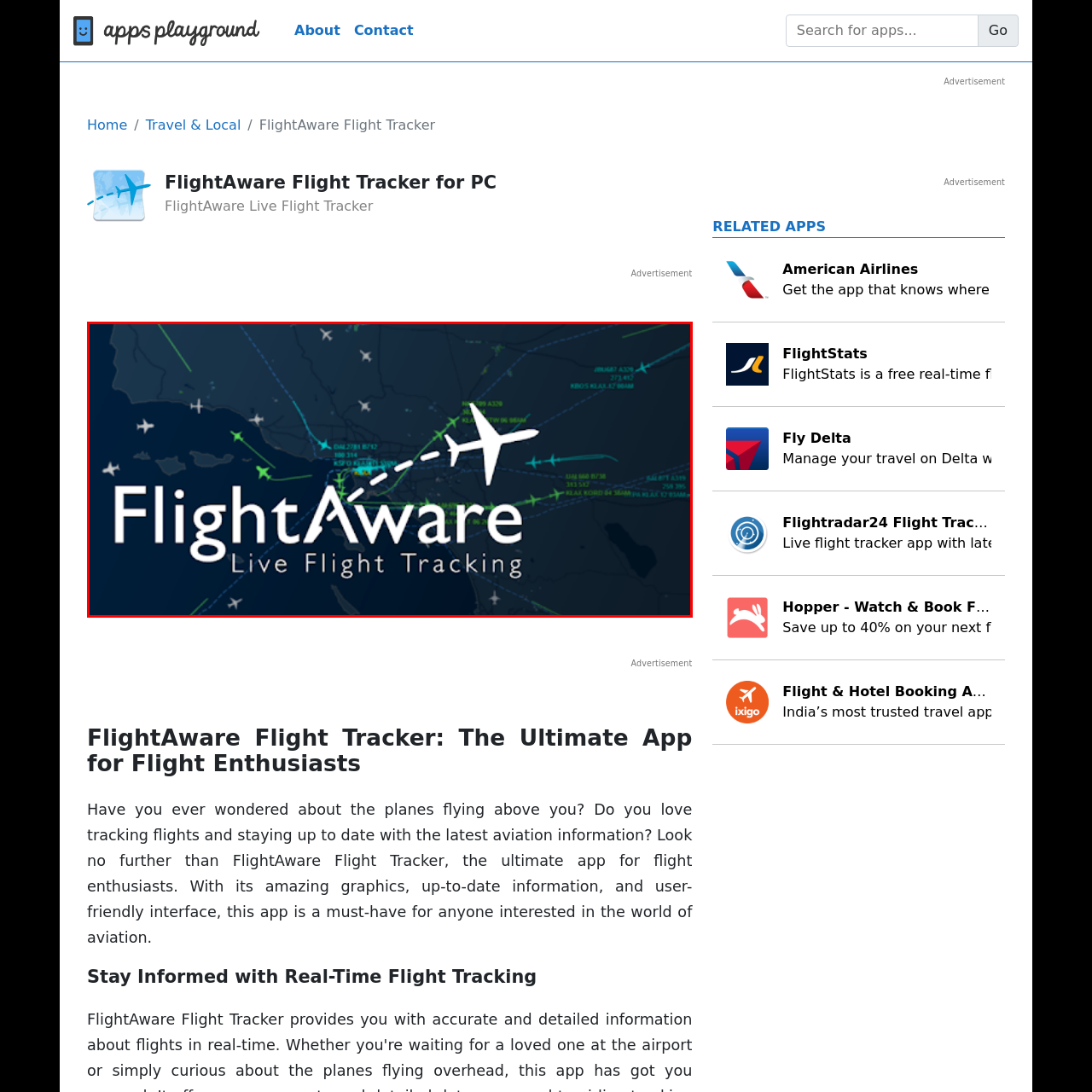Inspect the image outlined in red and answer succinctly: What is the purpose of the app's design?

User-friendly interface